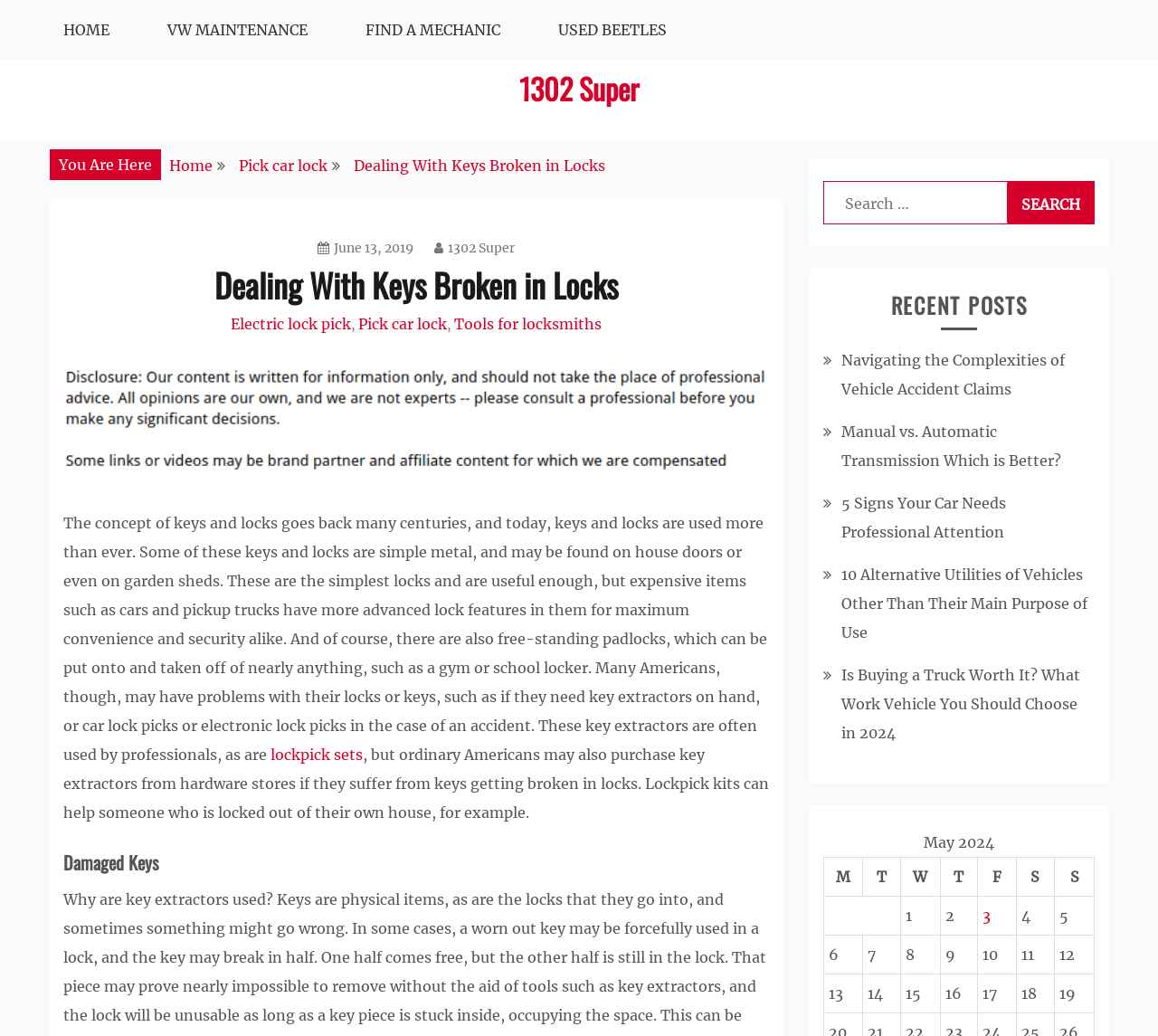Determine the bounding box coordinates of the clickable region to follow the instruction: "View recent posts".

[0.711, 0.281, 0.945, 0.316]